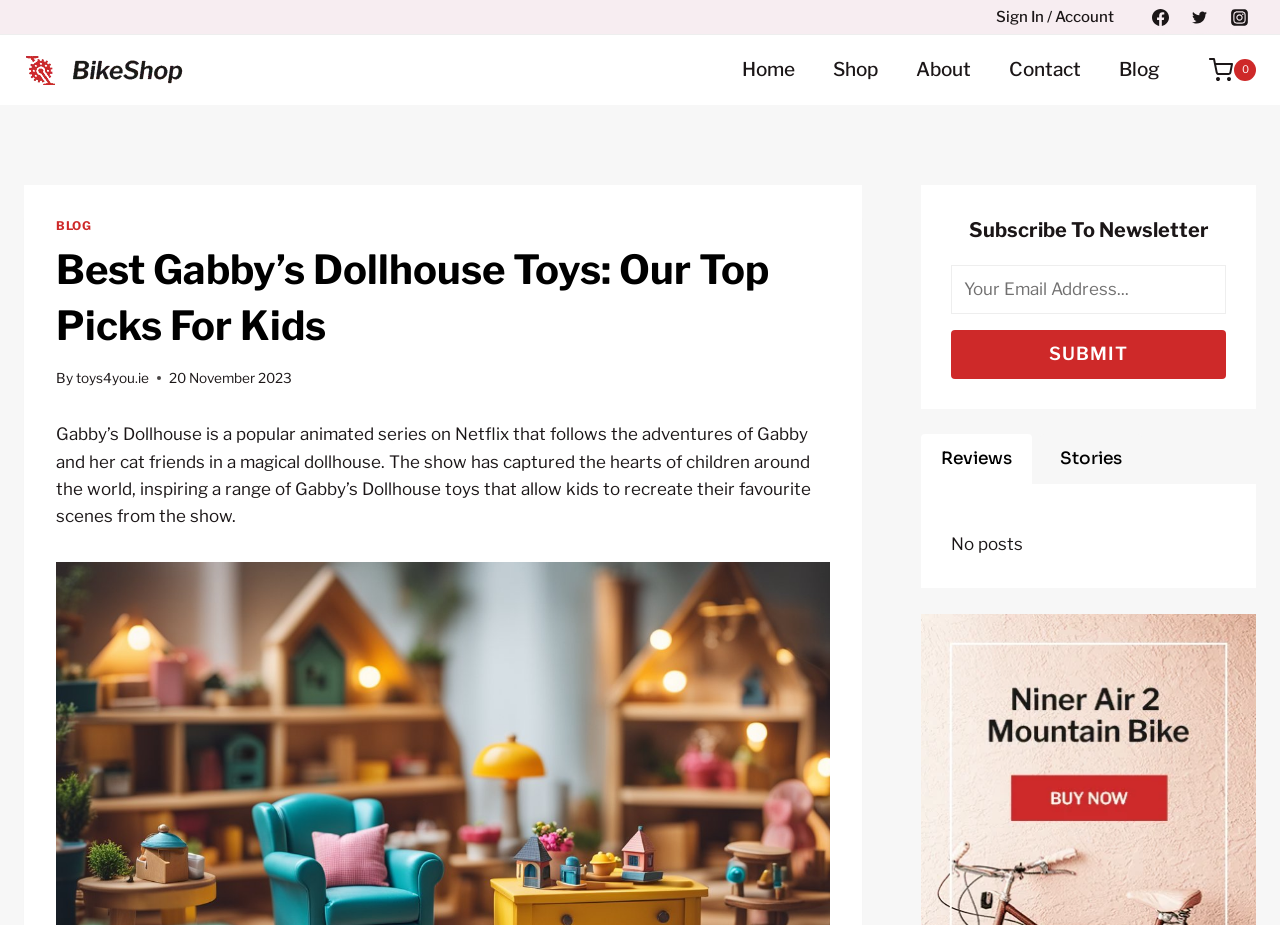Answer the question in a single word or phrase:
What is the current number of items in the shopping cart?

0